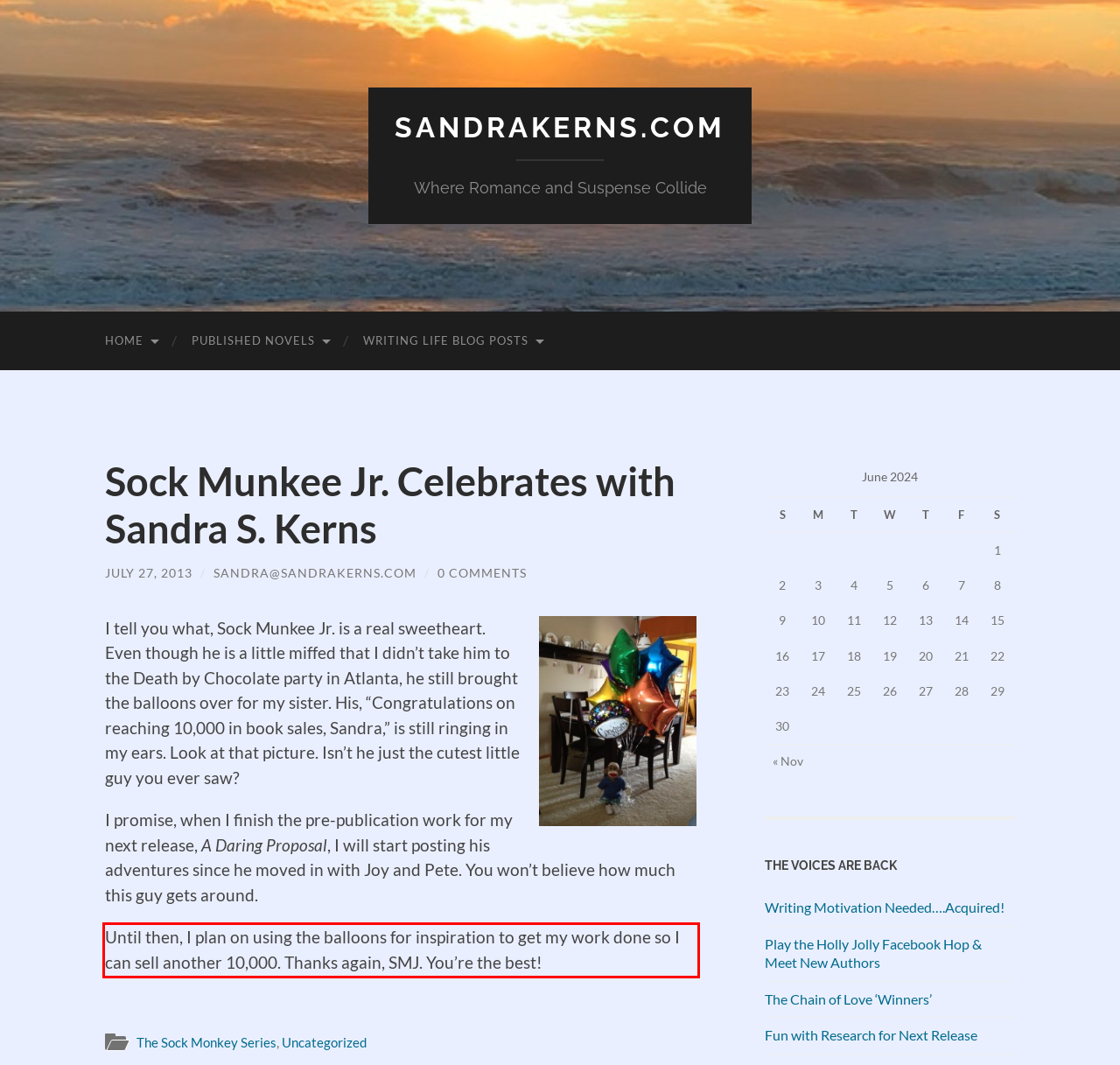You are given a screenshot of a webpage with a UI element highlighted by a red bounding box. Please perform OCR on the text content within this red bounding box.

Until then, I plan on using the balloons for inspiration to get my work done so I can sell another 10,000. Thanks again, SMJ. You’re the best!